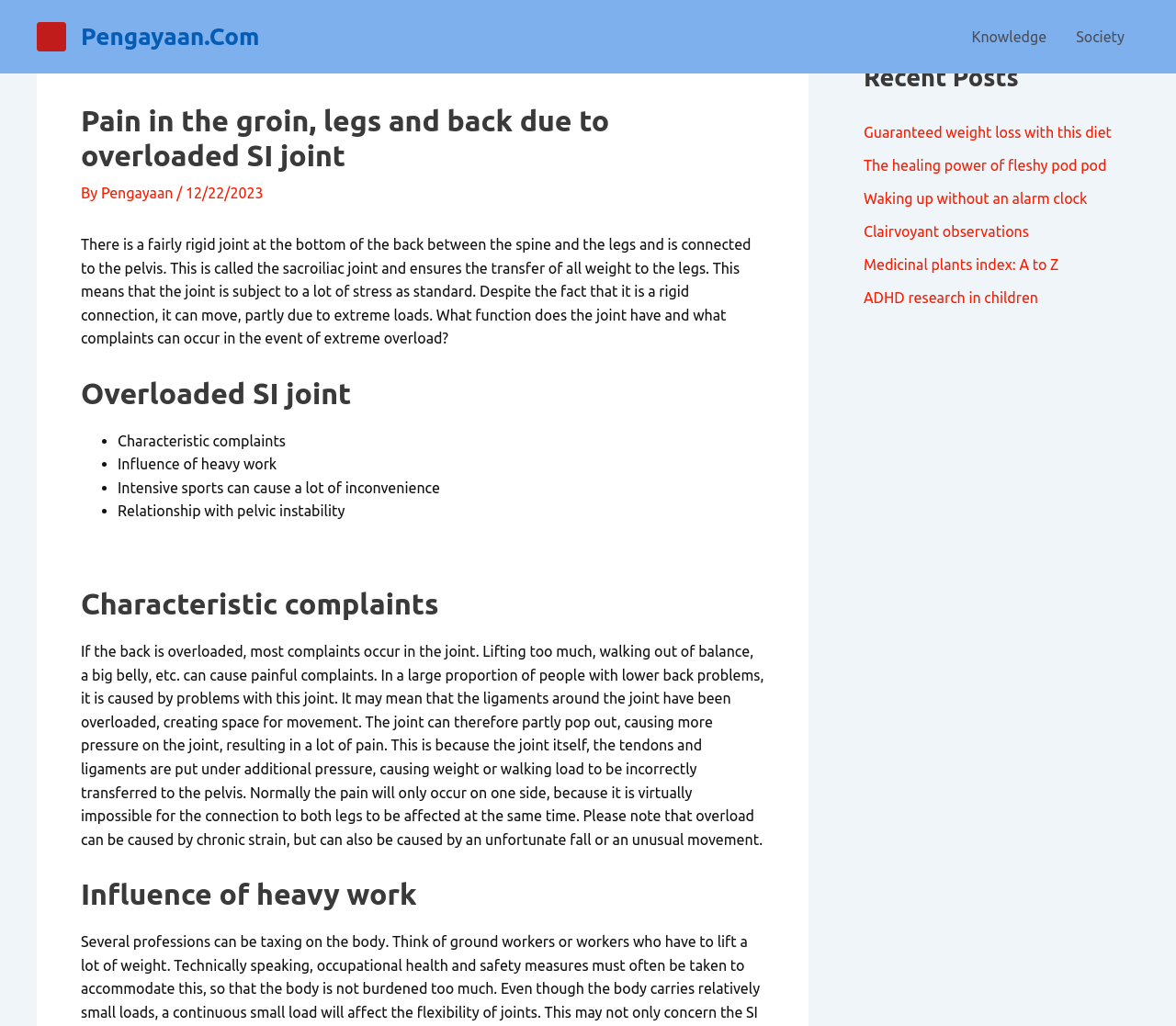Identify the bounding box coordinates of the region I need to click to complete this instruction: "Click on the 'Pengayaan' link".

[0.086, 0.18, 0.15, 0.196]